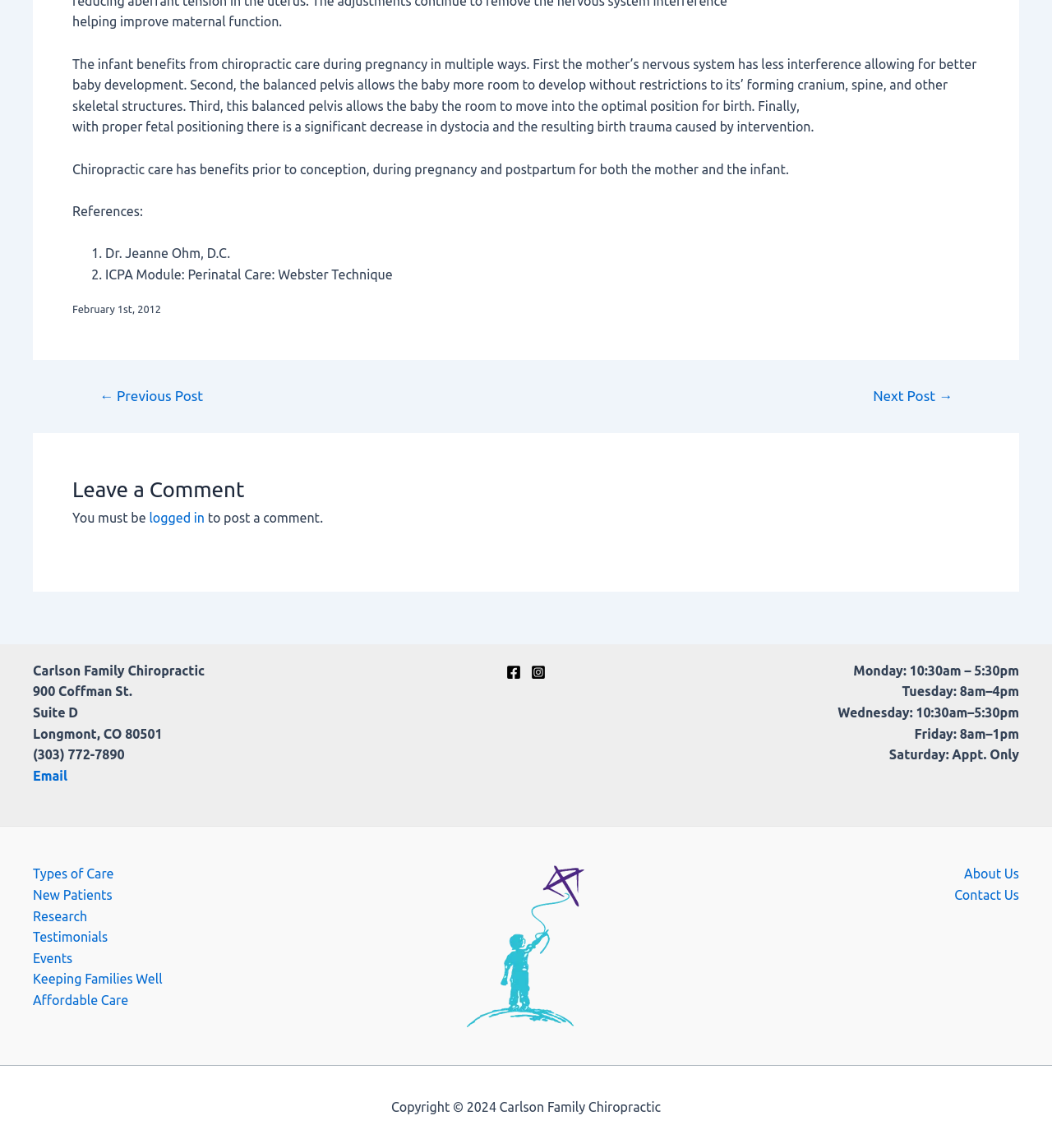Could you provide the bounding box coordinates for the portion of the screen to click to complete this instruction: "Click on 'About Us'"?

[0.916, 0.755, 0.969, 0.768]